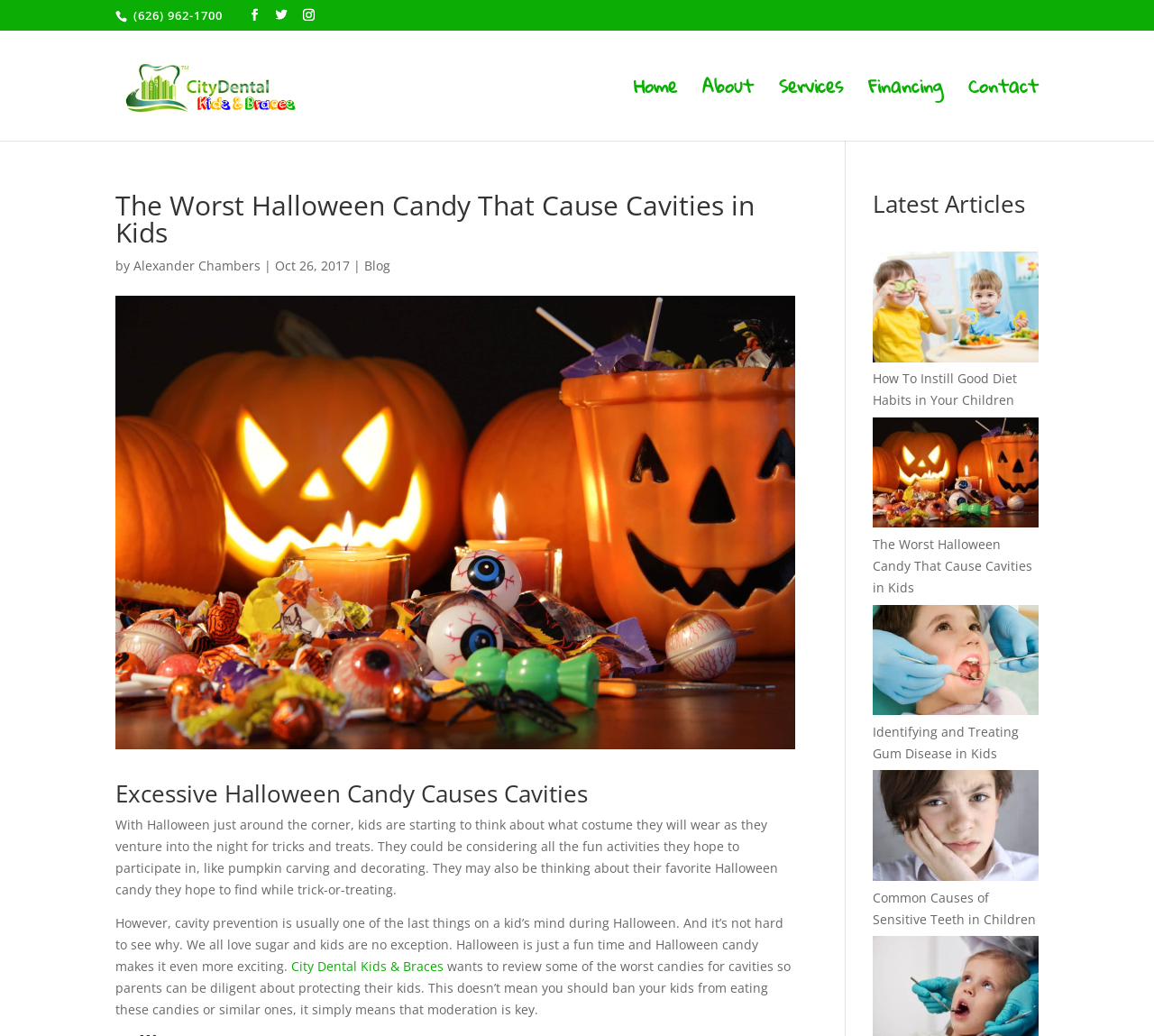What is the date of the article about Halloween candy and cavities?
From the image, respond with a single word or phrase.

Oct 26, 2017